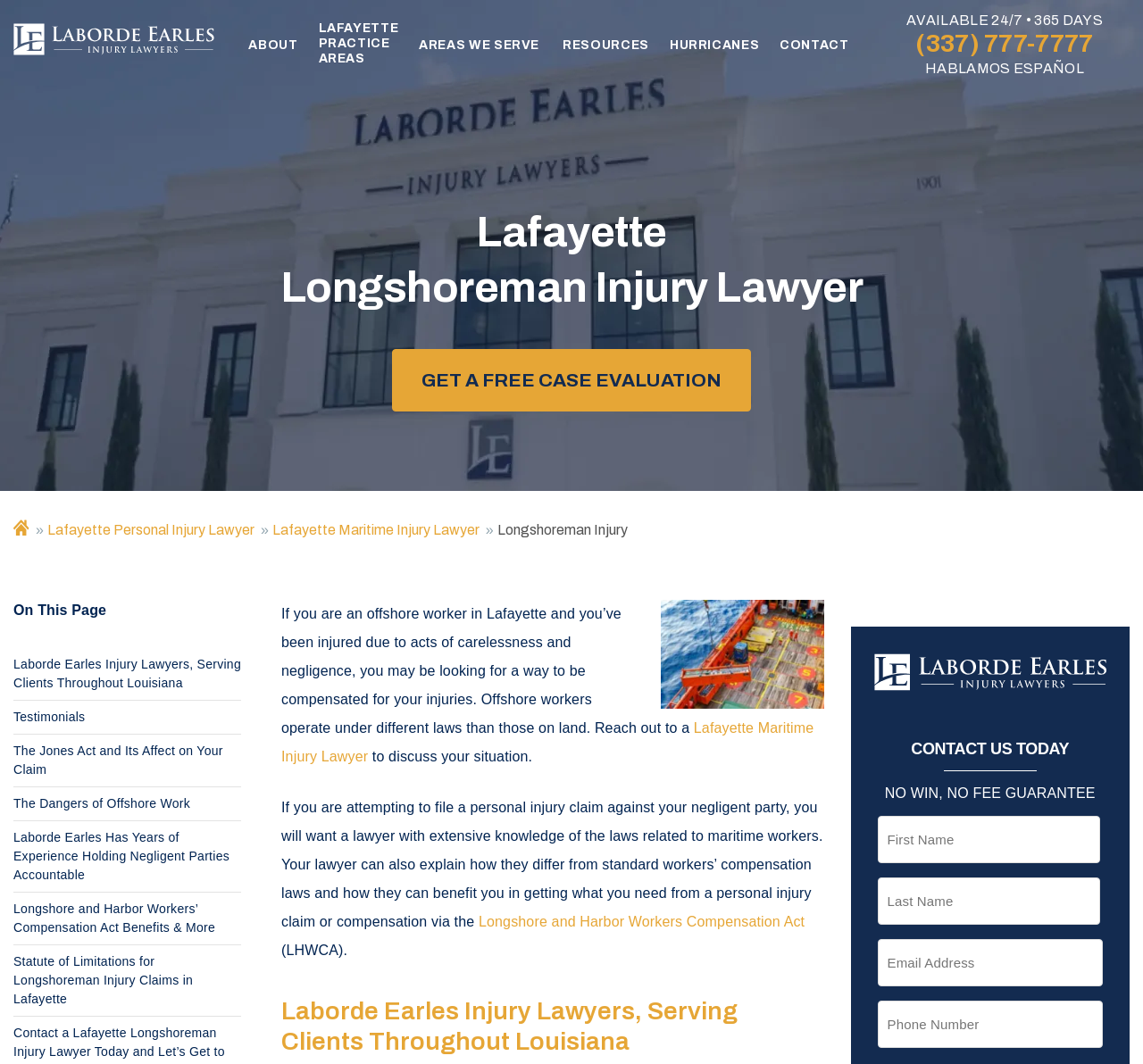What is the available time to contact the lawyer?
Provide a detailed and extensive answer to the question.

I found the available time by looking at the text 'AVAILABLE 24/7 • 365 DAYS' which is located at the top right corner of the webpage.